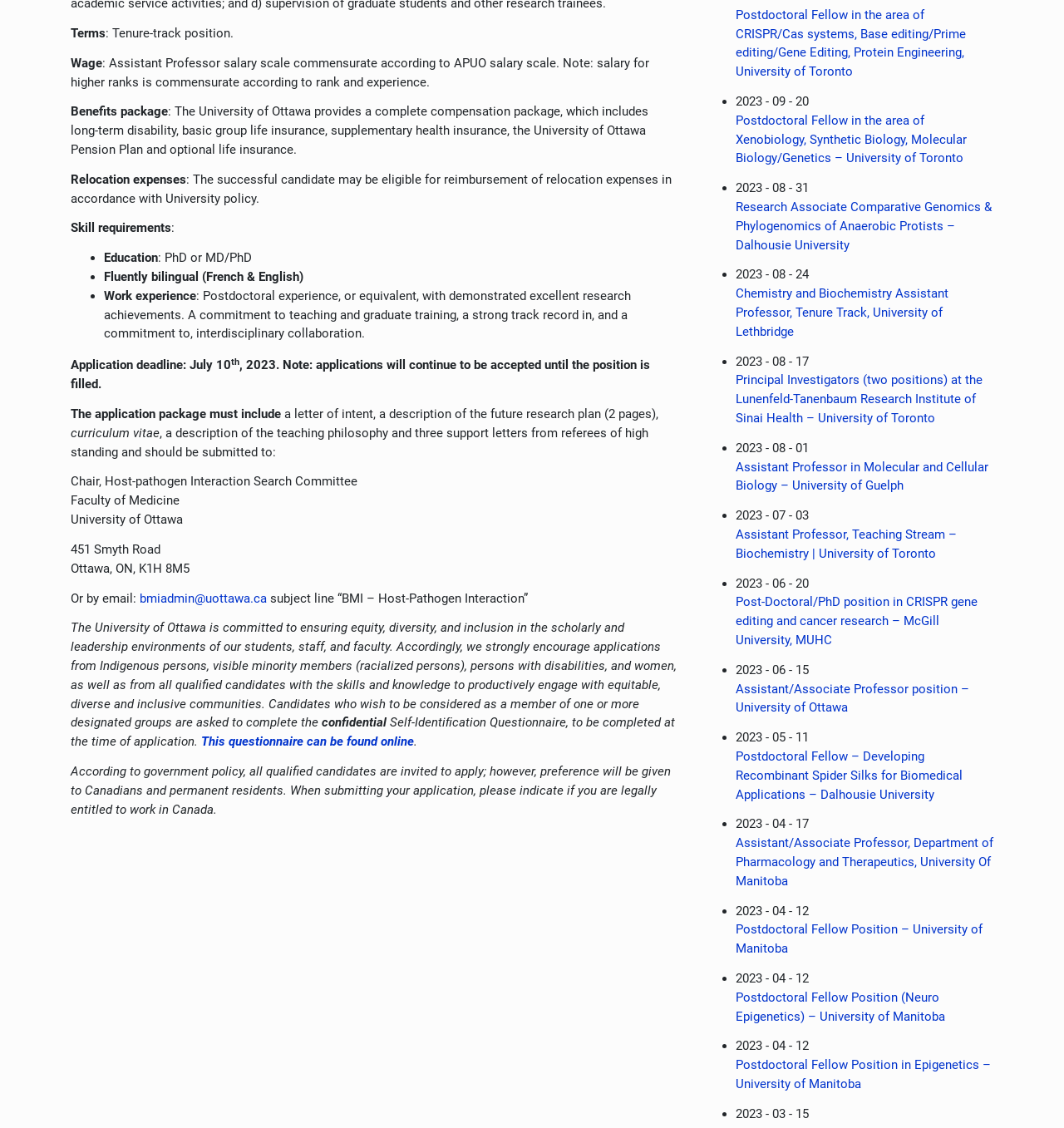Refer to the element description bmiadmin@uottawa.ca and identify the corresponding bounding box in the screenshot. Format the coordinates as (top-left x, top-left y, bottom-right x, bottom-right y) with values in the range of 0 to 1.

[0.131, 0.524, 0.251, 0.537]